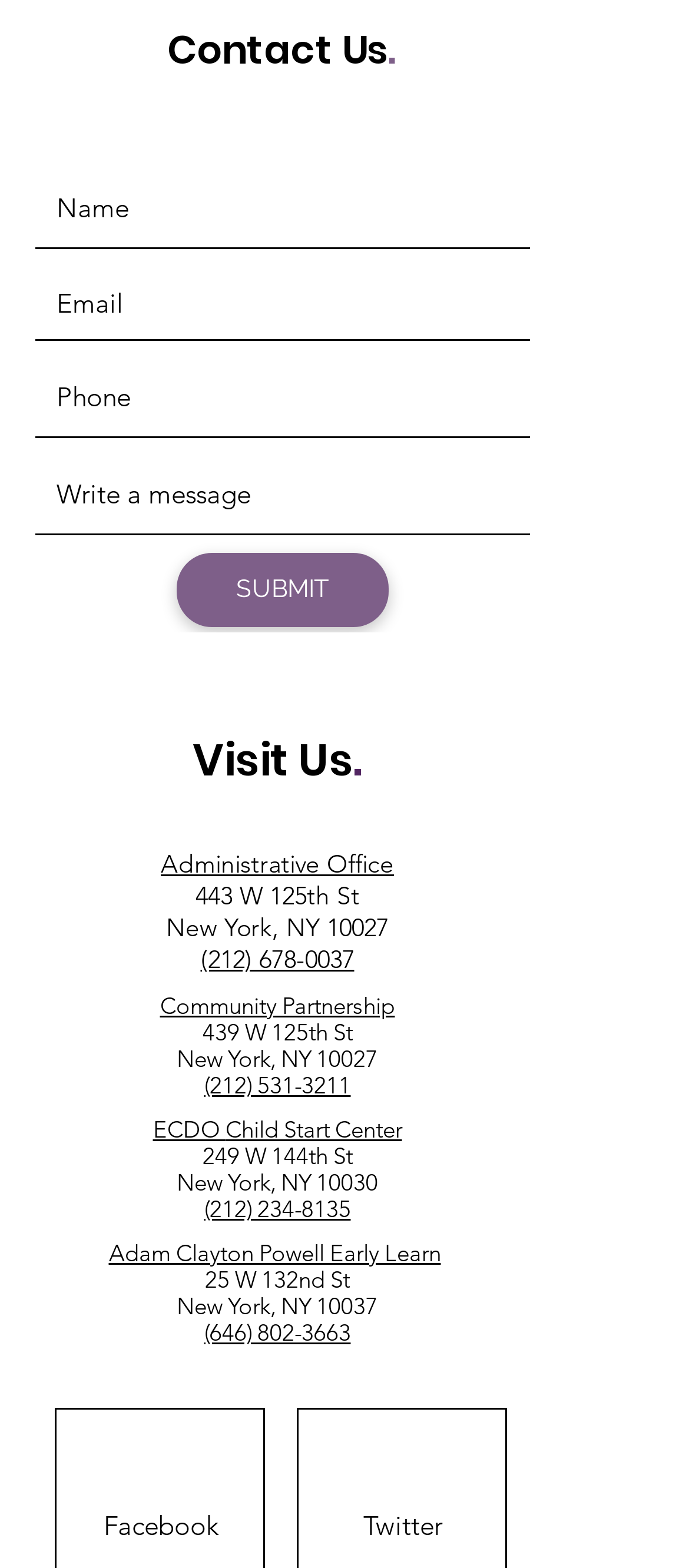Locate the bounding box coordinates of the clickable region to complete the following instruction: "Visit the Administrative Office page."

[0.233, 0.541, 0.572, 0.561]